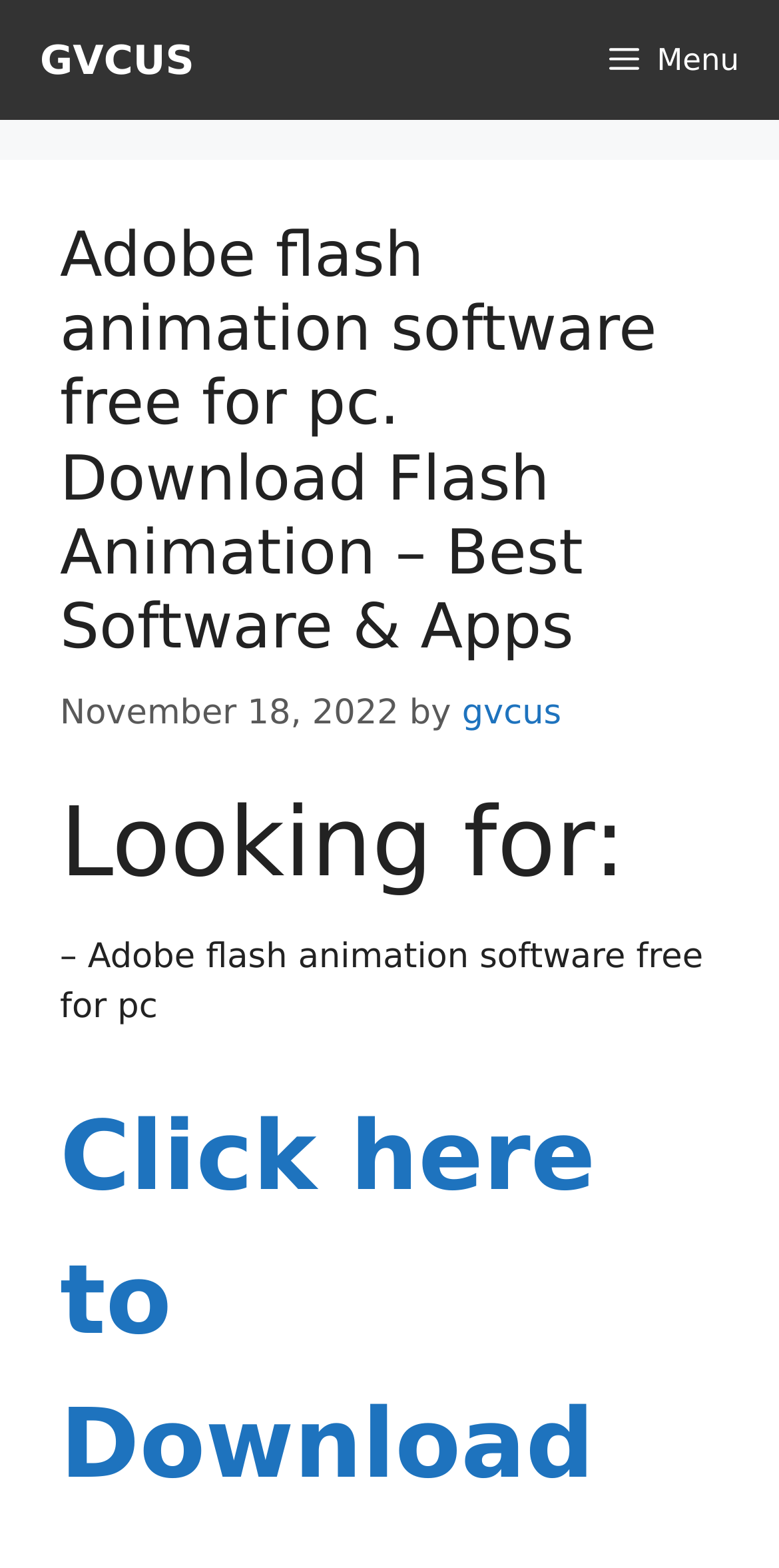Use a single word or phrase to answer the question:
What action can be taken by clicking the 'Click here to Download' link?

Download the software